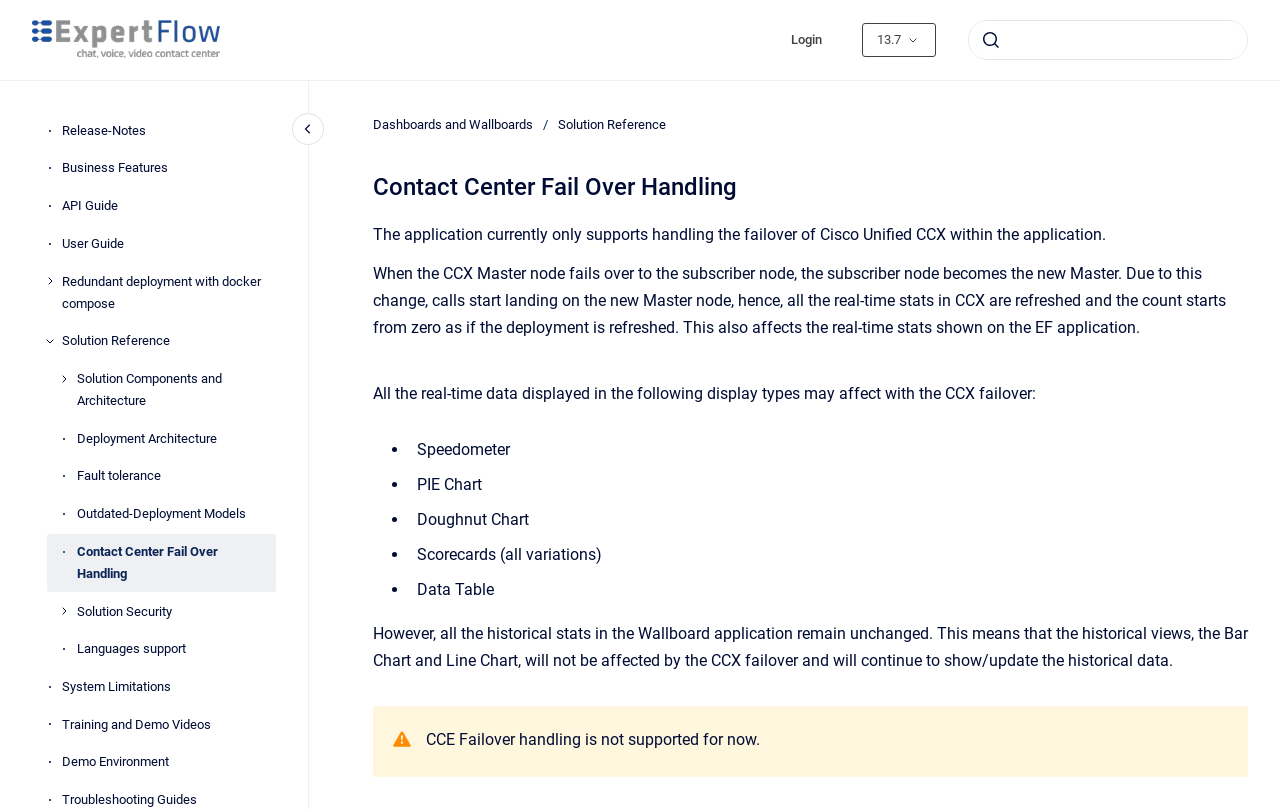Provide a one-word or brief phrase answer to the question:
Is CCE Failover handling supported?

No